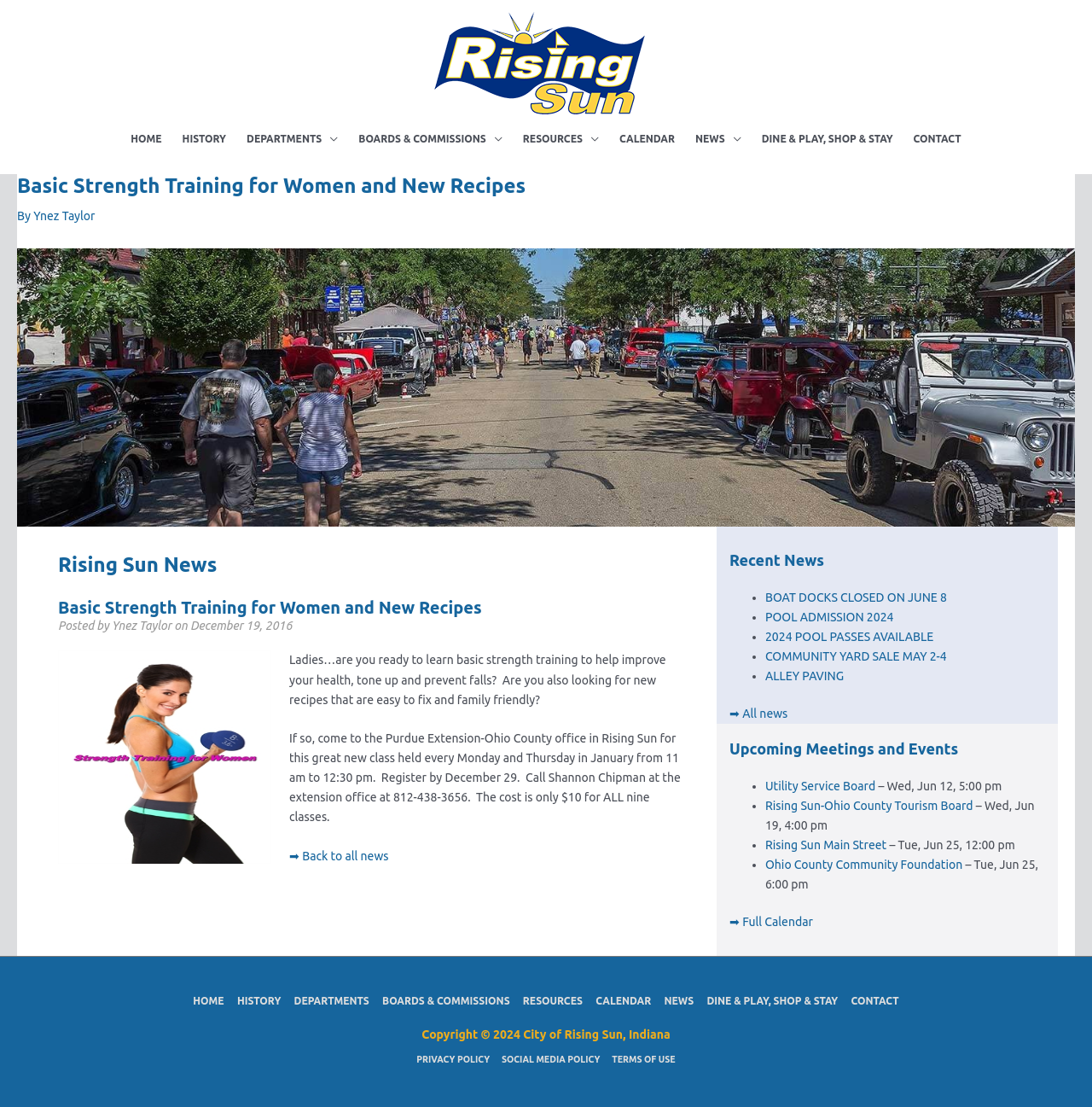Identify the bounding box of the HTML element described as: "Rising Sun Main Street".

[0.701, 0.757, 0.812, 0.769]